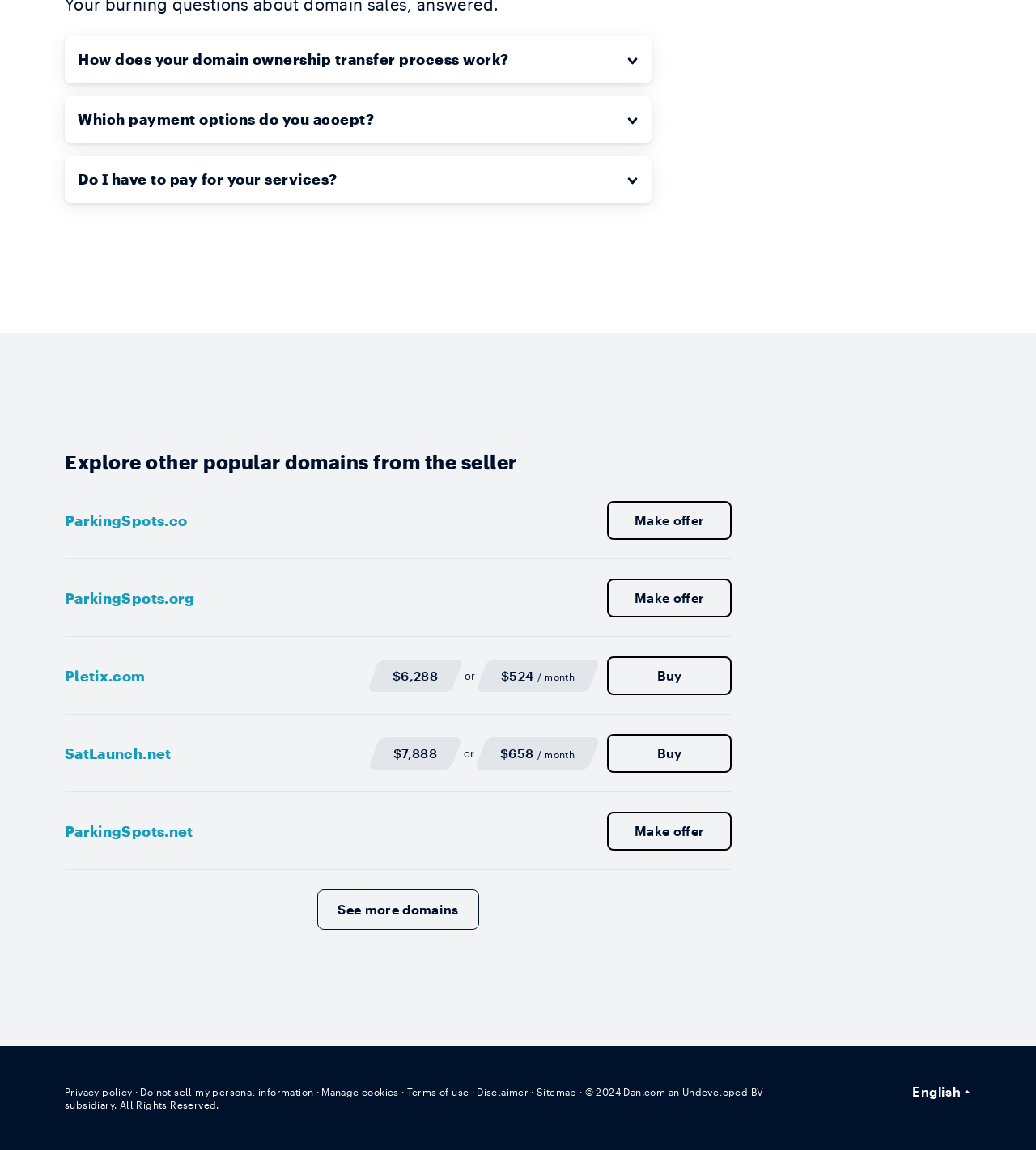Locate the bounding box coordinates of the clickable part needed for the task: "Click on the 'ParkingSpots.co' link".

[0.062, 0.444, 0.574, 0.461]